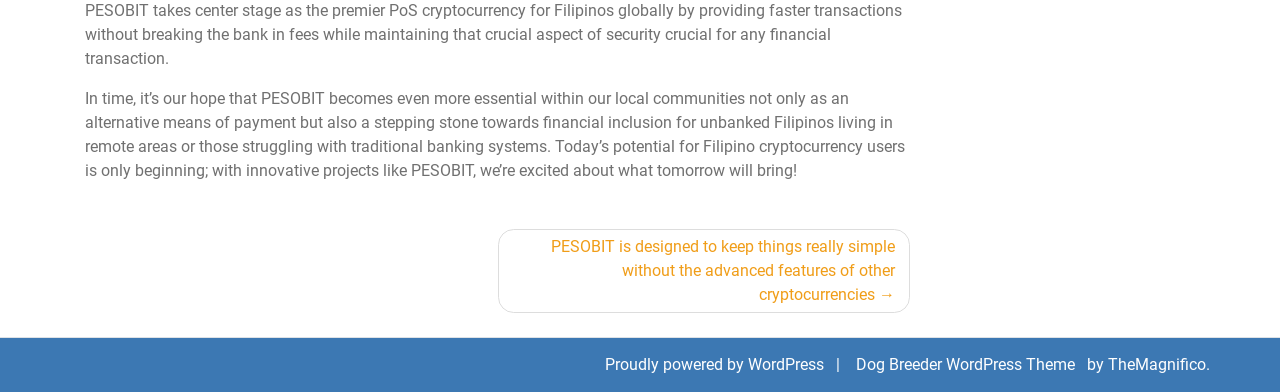Locate the bounding box of the UI element described in the following text: "Dog Breeder WordPress Theme".

[0.662, 0.906, 0.849, 0.954]